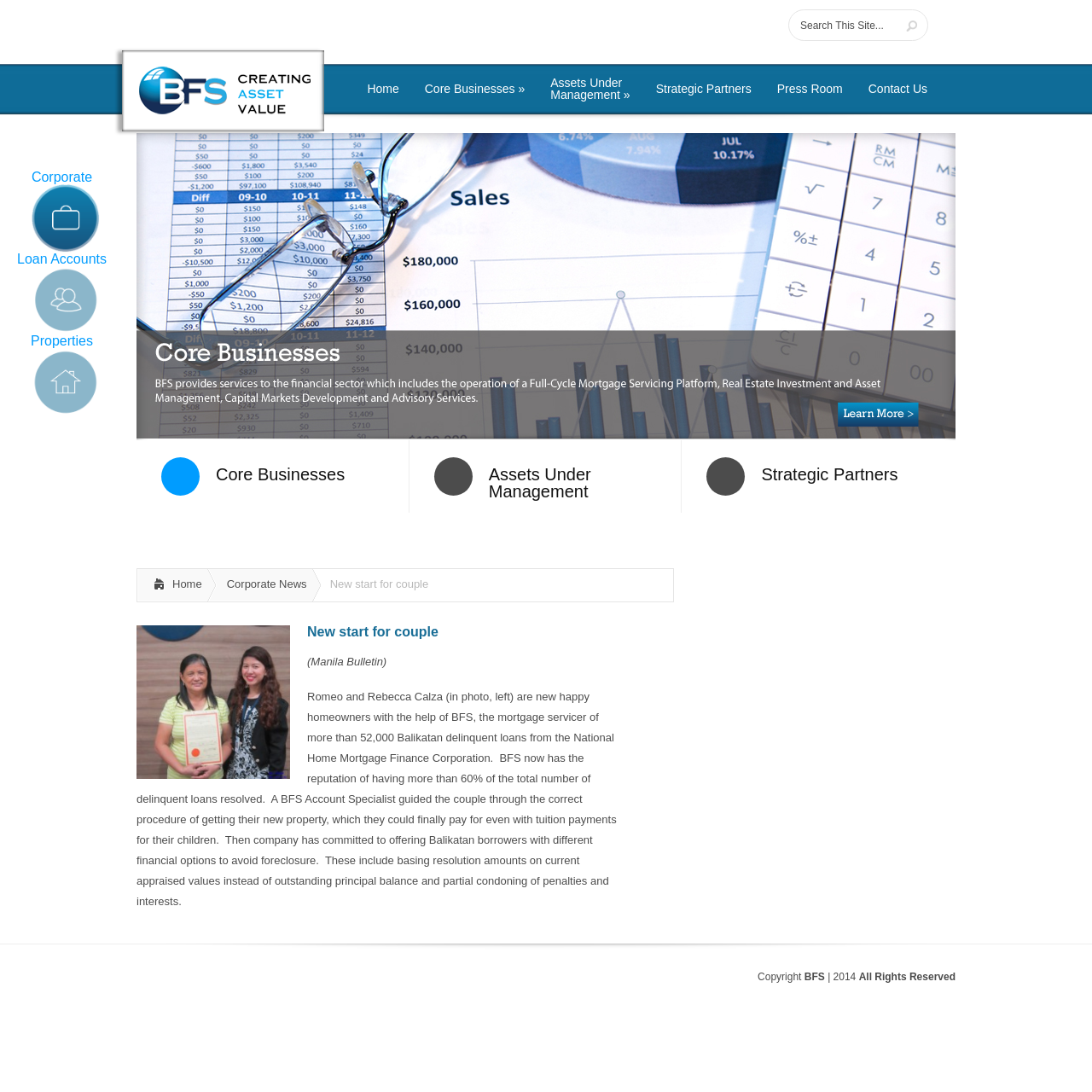Provide the bounding box coordinates of the area you need to click to execute the following instruction: "Go to Home".

[0.325, 0.059, 0.377, 0.105]